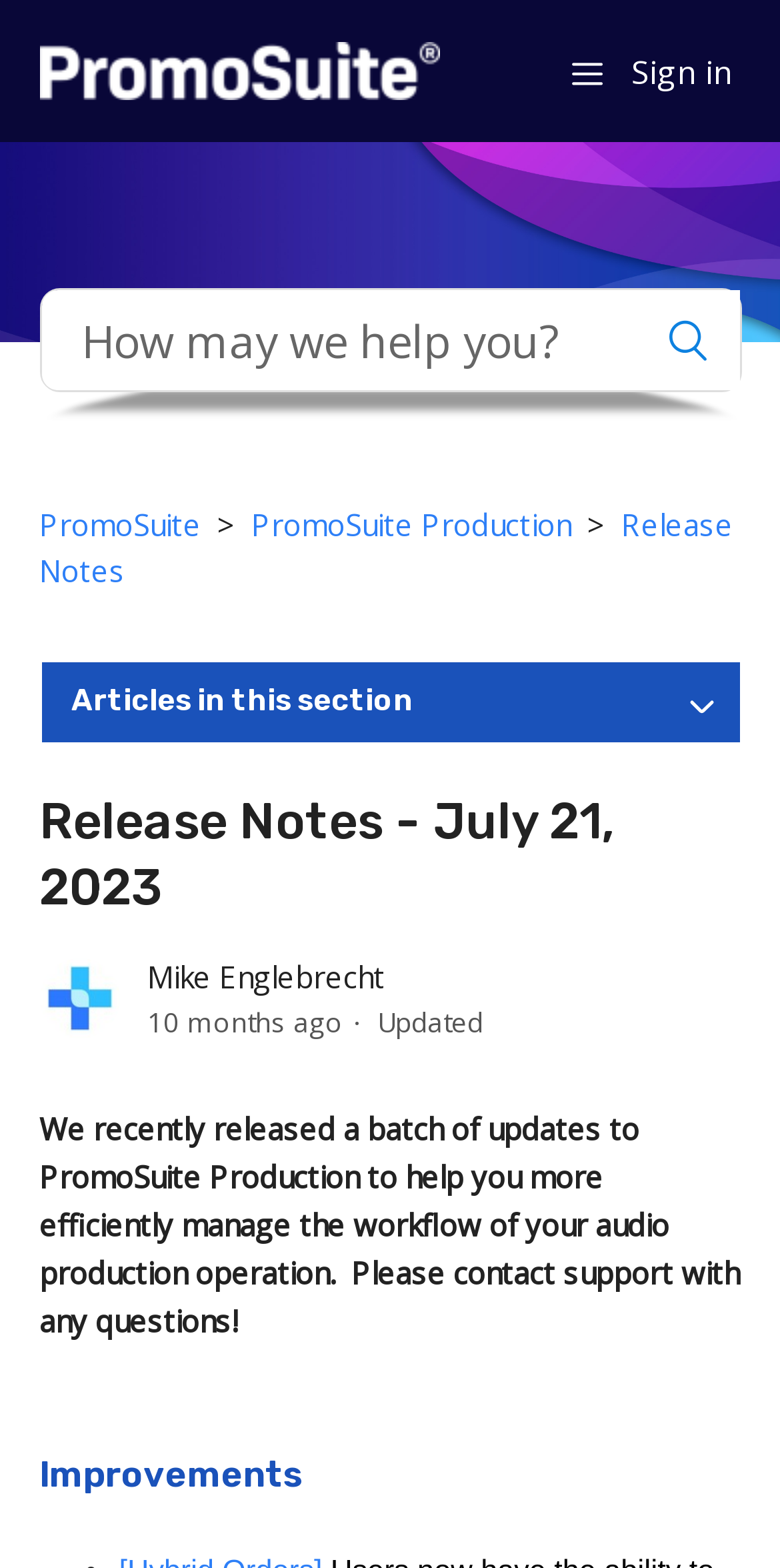Pinpoint the bounding box coordinates of the element to be clicked to execute the instruction: "Click the logo".

[0.05, 0.03, 0.563, 0.056]